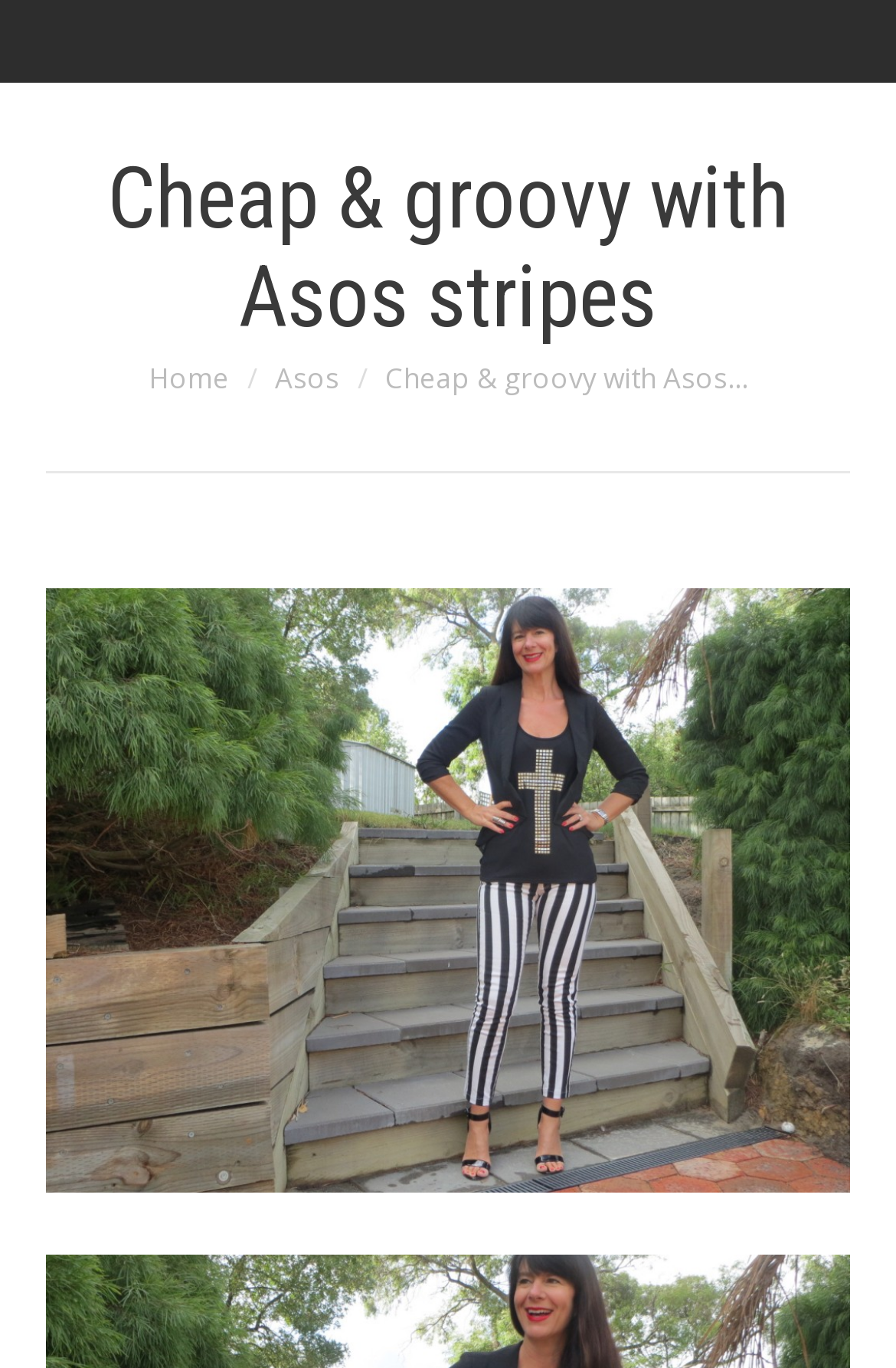Can you find the bounding box coordinates for the UI element given this description: "Asos"? Provide the coordinates as four float numbers between 0 and 1: [left, top, right, bottom].

[0.306, 0.262, 0.378, 0.291]